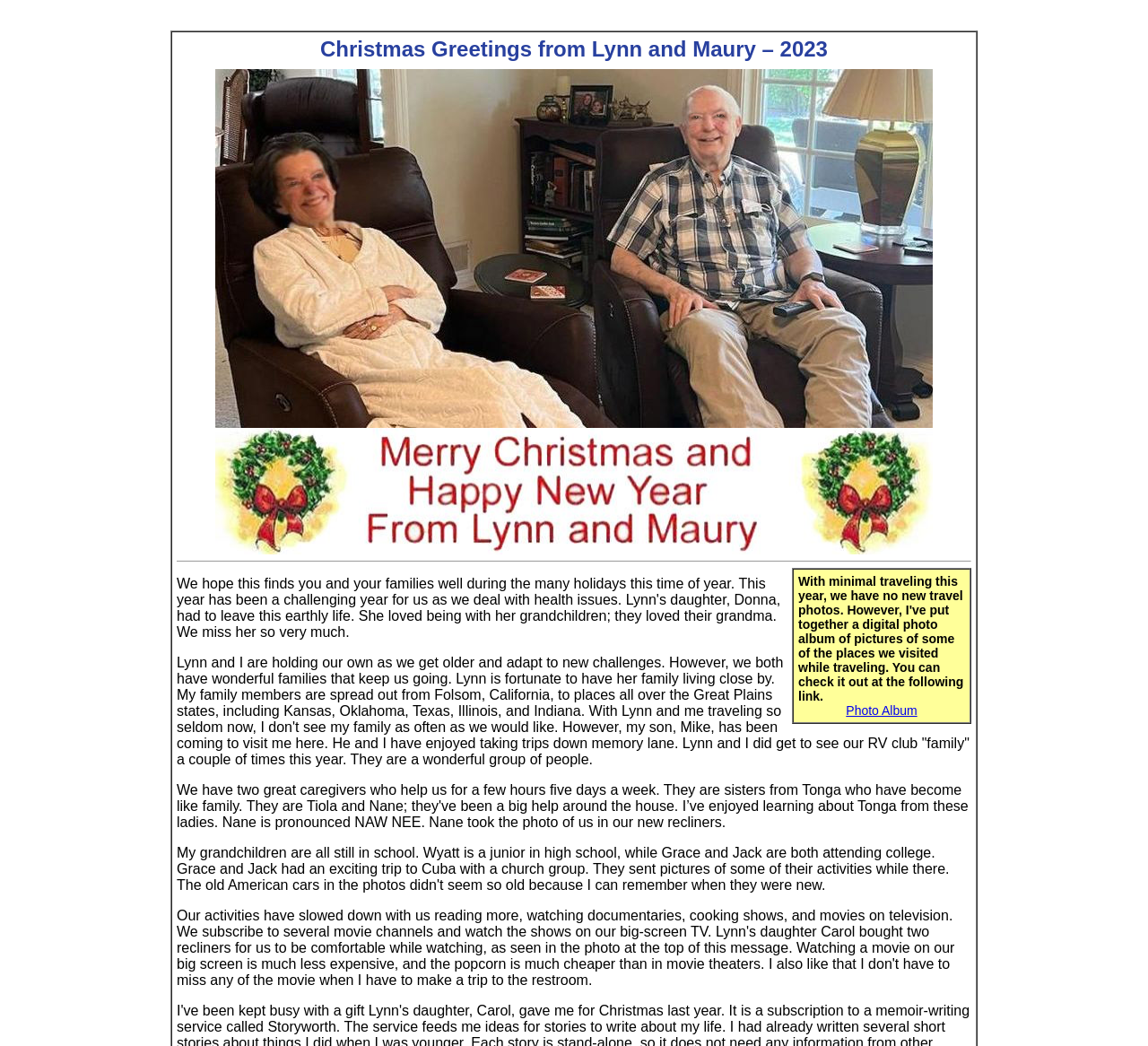Give a one-word or short phrase answer to the question: 
What is the name of the author's son?

Mike